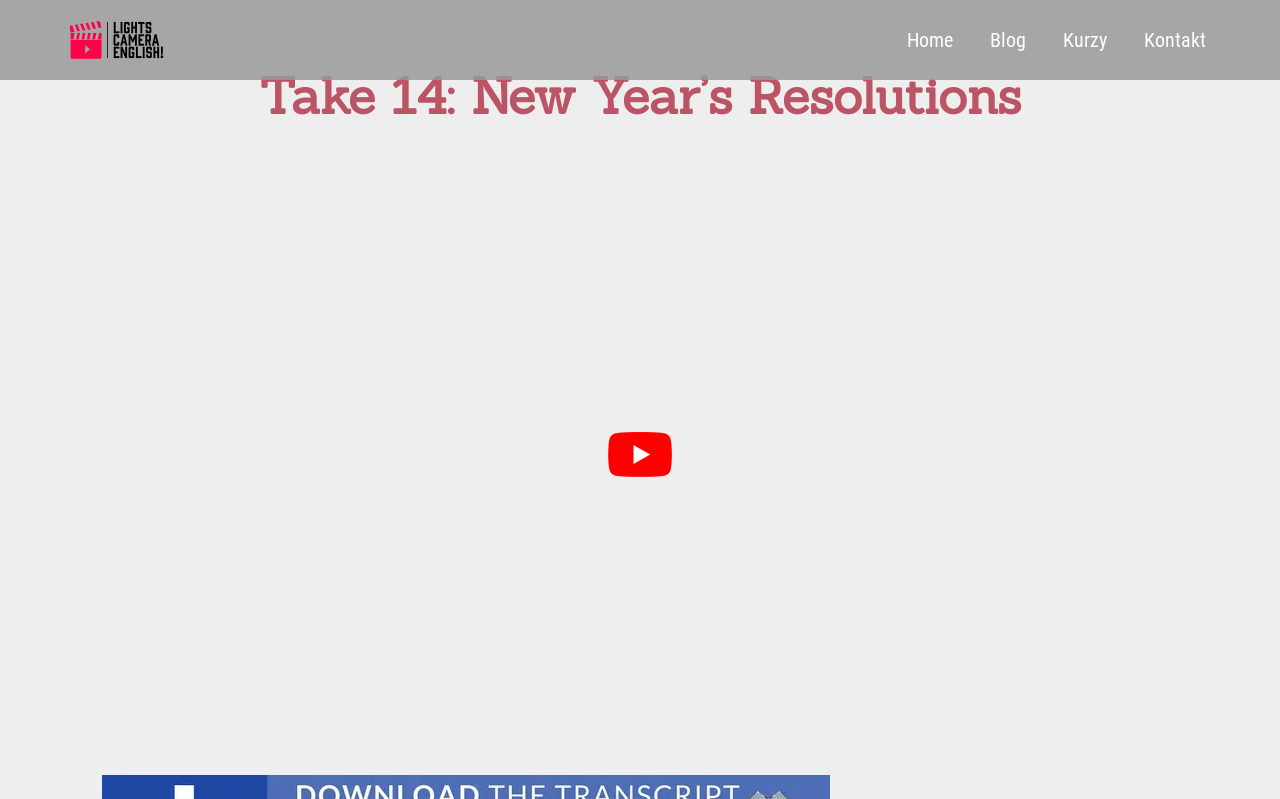Offer a thorough description of the webpage.

The webpage is titled "Take 14: New Year's Resolutions | LCEnglish" and appears to be a blog post or article. At the top left corner, there is a logo image with a transparent background, which is also a link. 

To the right of the logo, there are four navigation links: "Home", "Blog", "Kurzy", and "Kontakt", arranged horizontally in that order. 

Below the navigation links, there is a prominent heading that reads "Take 14: New Year’s Resolutions". 

Underneath the heading, there is a large figure that occupies most of the page, containing a YouTube video player with a "play" button. The video is likely the main content of the webpage, possibly discussing New Year's resolutions.